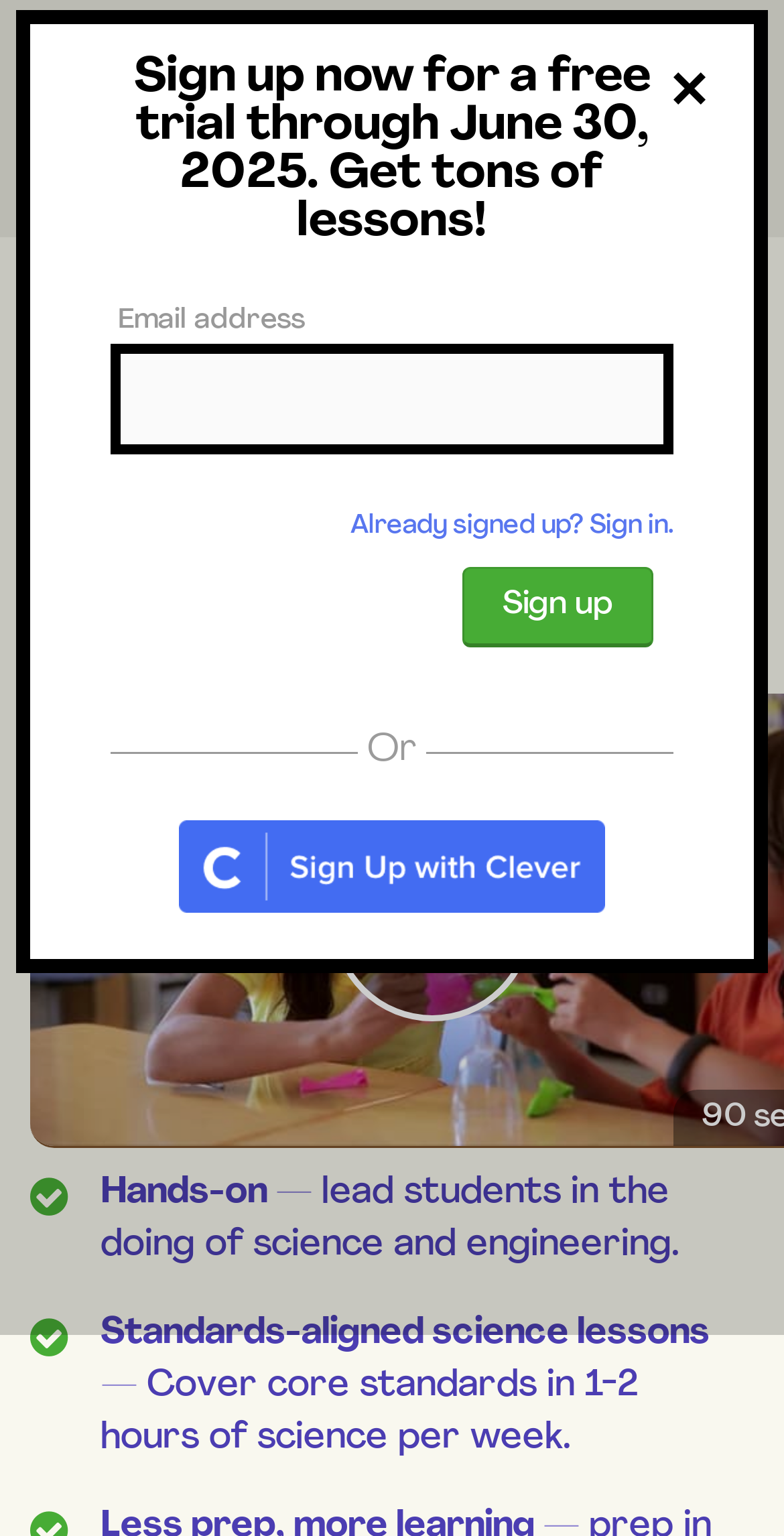Elaborate on the webpage's design and content in a detailed caption.

The webpage is about Mystery Science, an educational platform offering open-and-go elementary science units for kindergarten, 1st, and 2nd grade, specifically covering Plant Traits & Survival. 

At the top left, there is a link to Mystery Science, accompanied by an image with the same name. Below this, there is a search bar where users can input text, such as "spring". 

On the top right, there is an image and a "Log in" link. 

The main content area is divided into sections. The first section has a heading that reads "Open-and-go lessons that inspire kids to love science." Below this, there is another heading that says "Science curriculum for K—5th grades." The latter has a superscript element. 

Following this, there are three lines of text: "Hands-on — lead students in the doing of science and engineering.", "Standards-aligned science lessons — Cover core standards in 1-2 hours of science per week.", and a call-to-action button with an image. 

Below this section, there is a header that reads "Sign up now for a free trial through June 30, 2025. Get tons of lessons!". 

The main content area continues with a section that has a heading and a group of elements, including a label "Email address" and a text input field. 

At the bottom, there is a footer section with a link "Already signed up? Sign in." and a "Sign up" button. In between these two elements, there is a text "Or" and a link with an image.